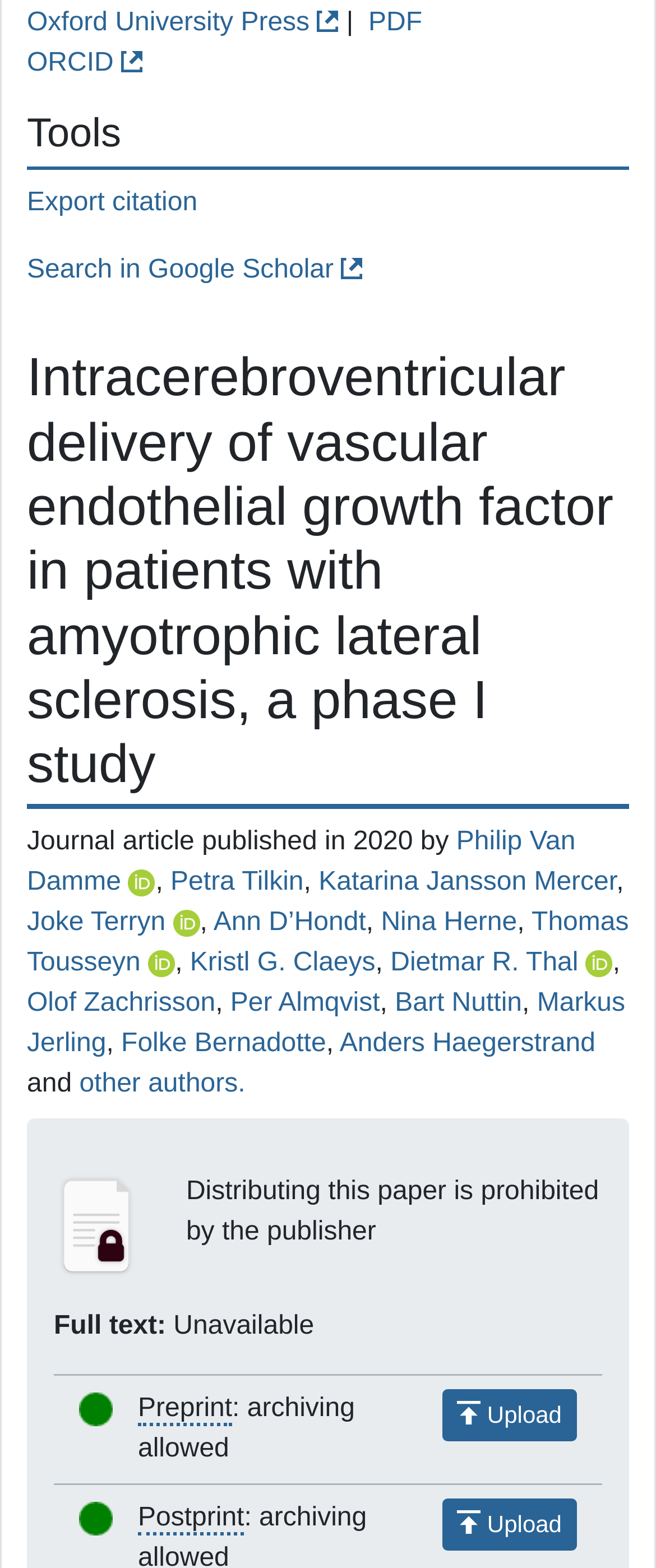Based on the provided description, "Per Almqvist", find the bounding box of the corresponding UI element in the screenshot.

[0.351, 0.631, 0.579, 0.649]